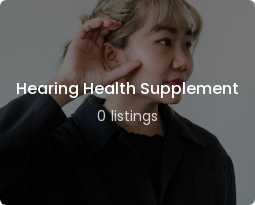Elaborate on the contents of the image in a comprehensive manner.

The image features a young woman with light brown hair styled in a casual, elegant manner, posing thoughtfully as she holds one hand near her ear, suggesting an interest in hearing health. The background is softly blurred, emphasizing her expression and gesture. The overlay text prominently displays "Hearing Health Supplement" at the top, indicating that the image is related to a specific product category for hearing health. Below, the text reads "0 listings," informing viewers that there are currently no product listings available in this category. This composition effectively highlights the subject's engagement with the theme of hearing wellness, encouraging viewers to consider the importance of supplements for hearing health.